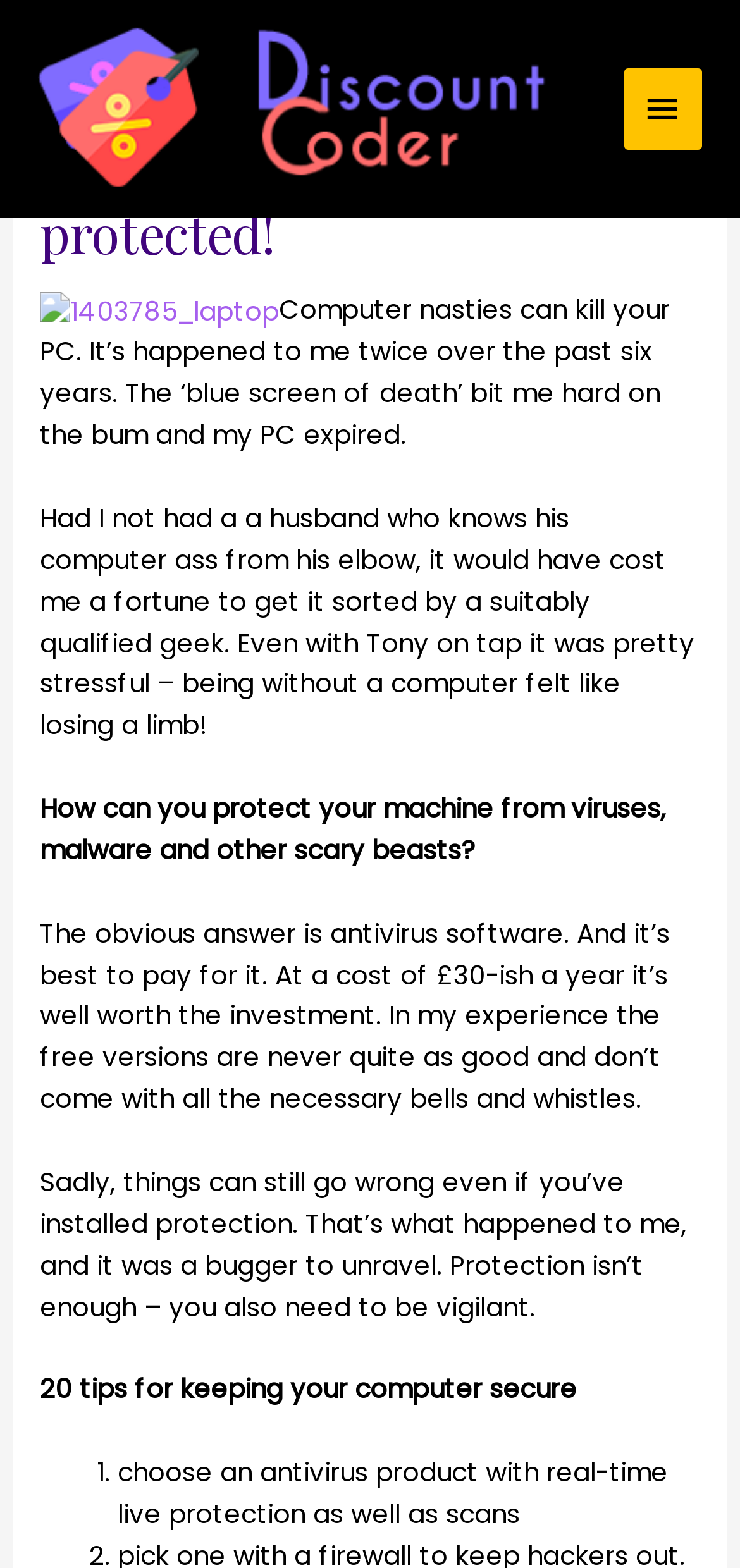How much does antivirus software cost?
From the details in the image, provide a complete and detailed answer to the question.

According to the text, the author mentions that antivirus software costs around £30-ish a year, which is a worthwhile investment to protect one's computer.